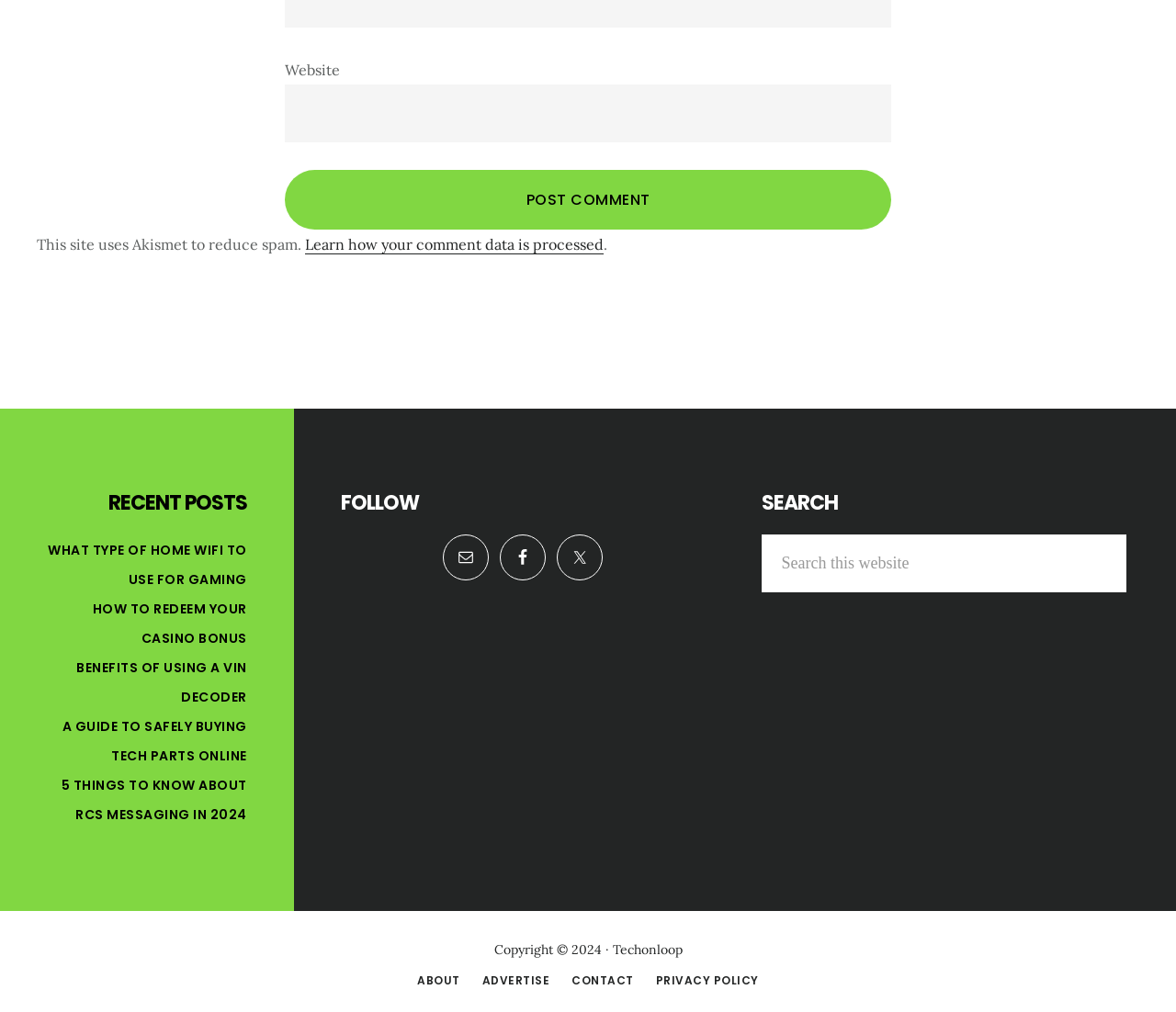What is the topic of the first recent post?
Look at the image and provide a short answer using one word or a phrase.

Gaming